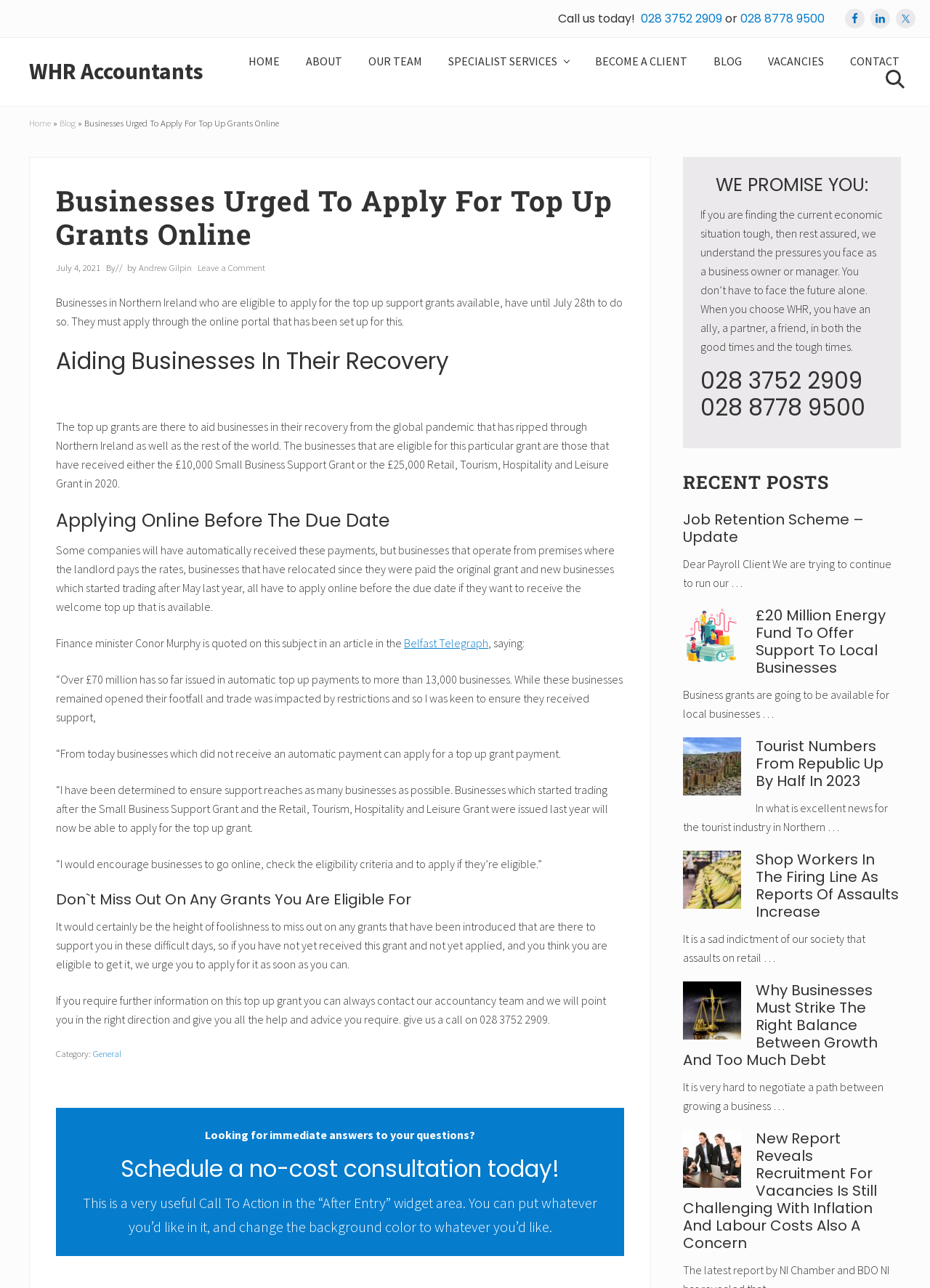Please locate the bounding box coordinates of the element that should be clicked to achieve the given instruction: "Visit the MWM shop".

None